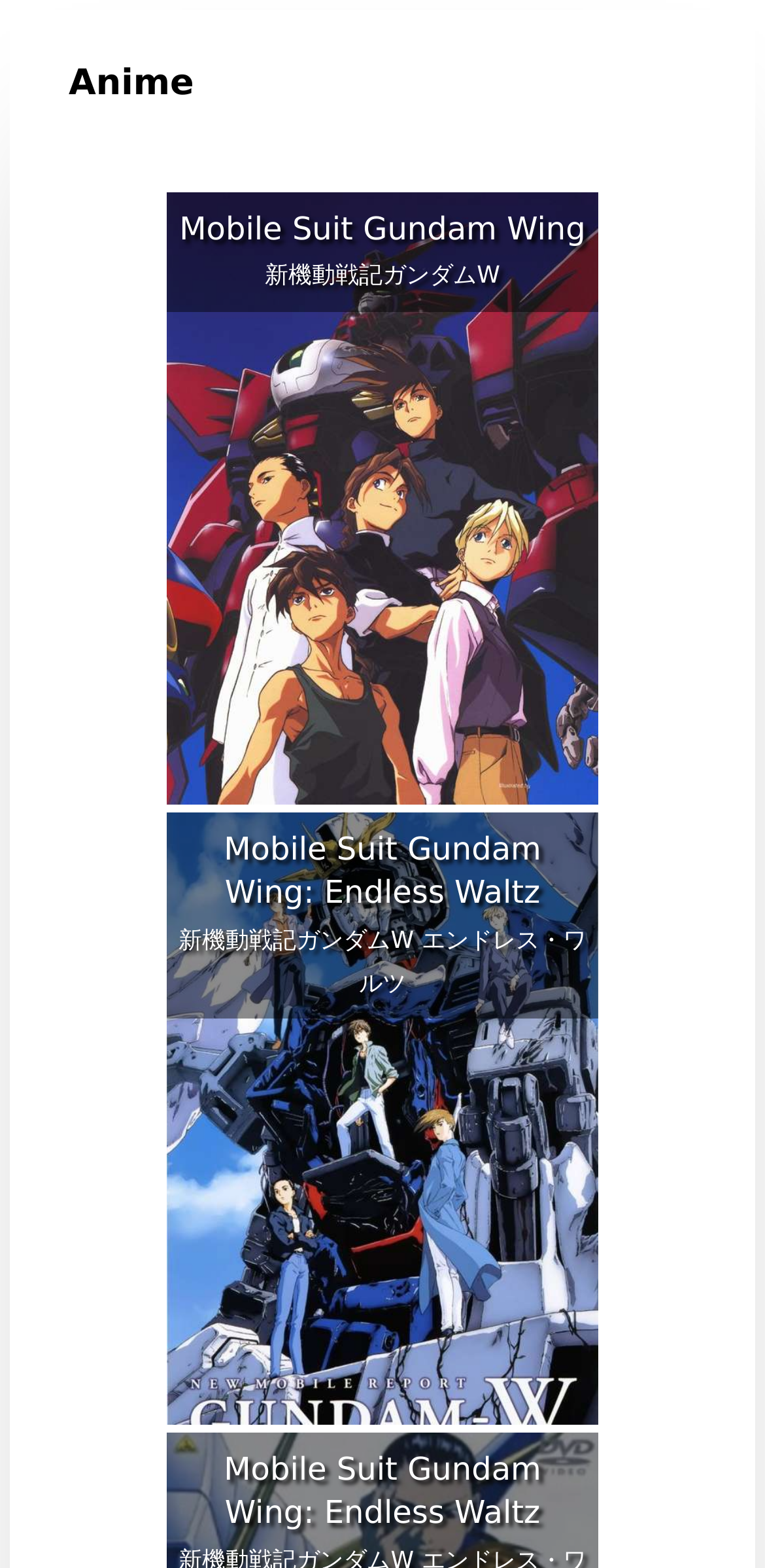How many articles are present on the webpage?
Examine the screenshot and reply with a single word or phrase.

2